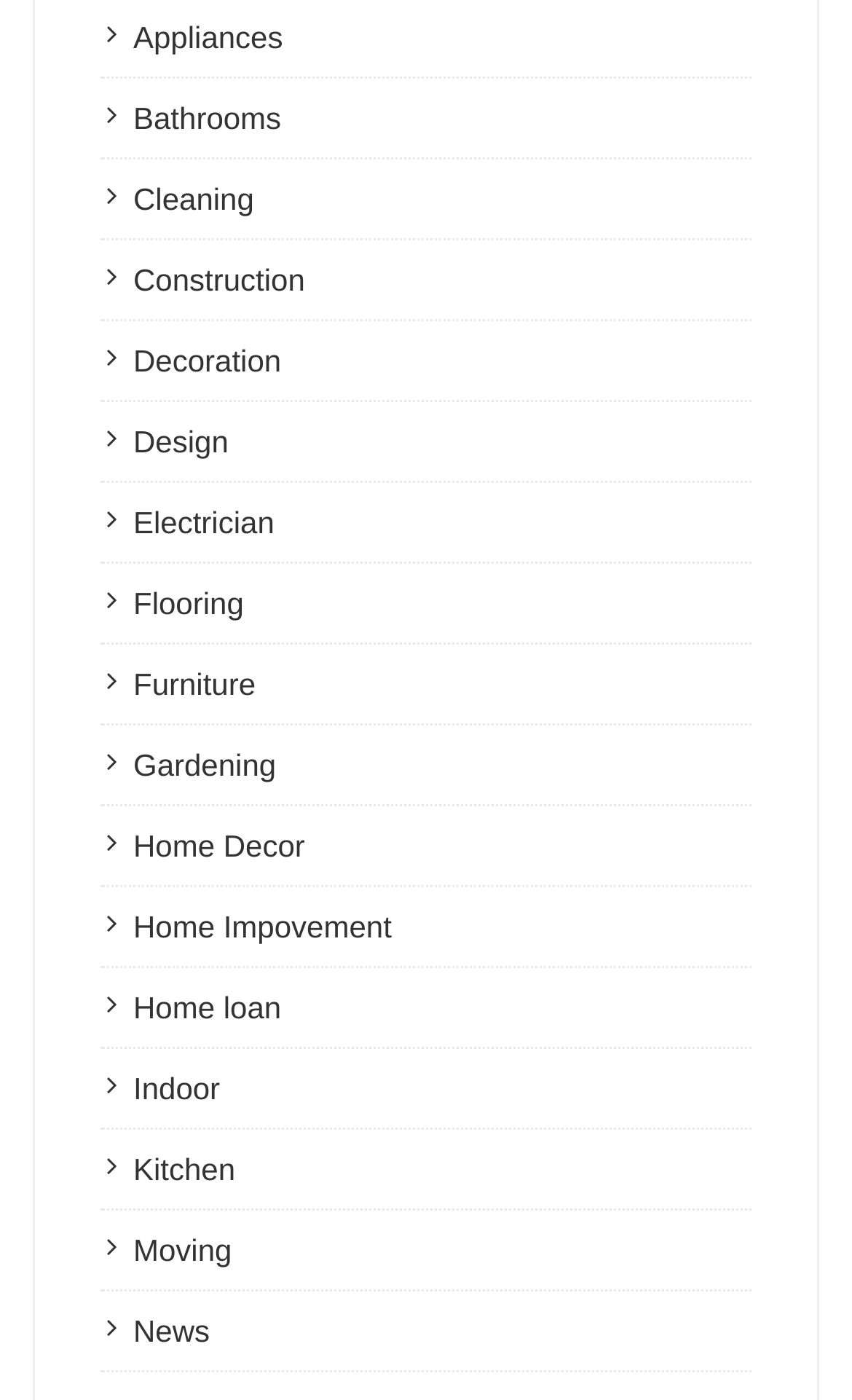Find the bounding box of the UI element described as: "Electrician". The bounding box coordinates should be given as four float values between 0 and 1, i.e., [left, top, right, bottom].

[0.156, 0.361, 0.322, 0.386]